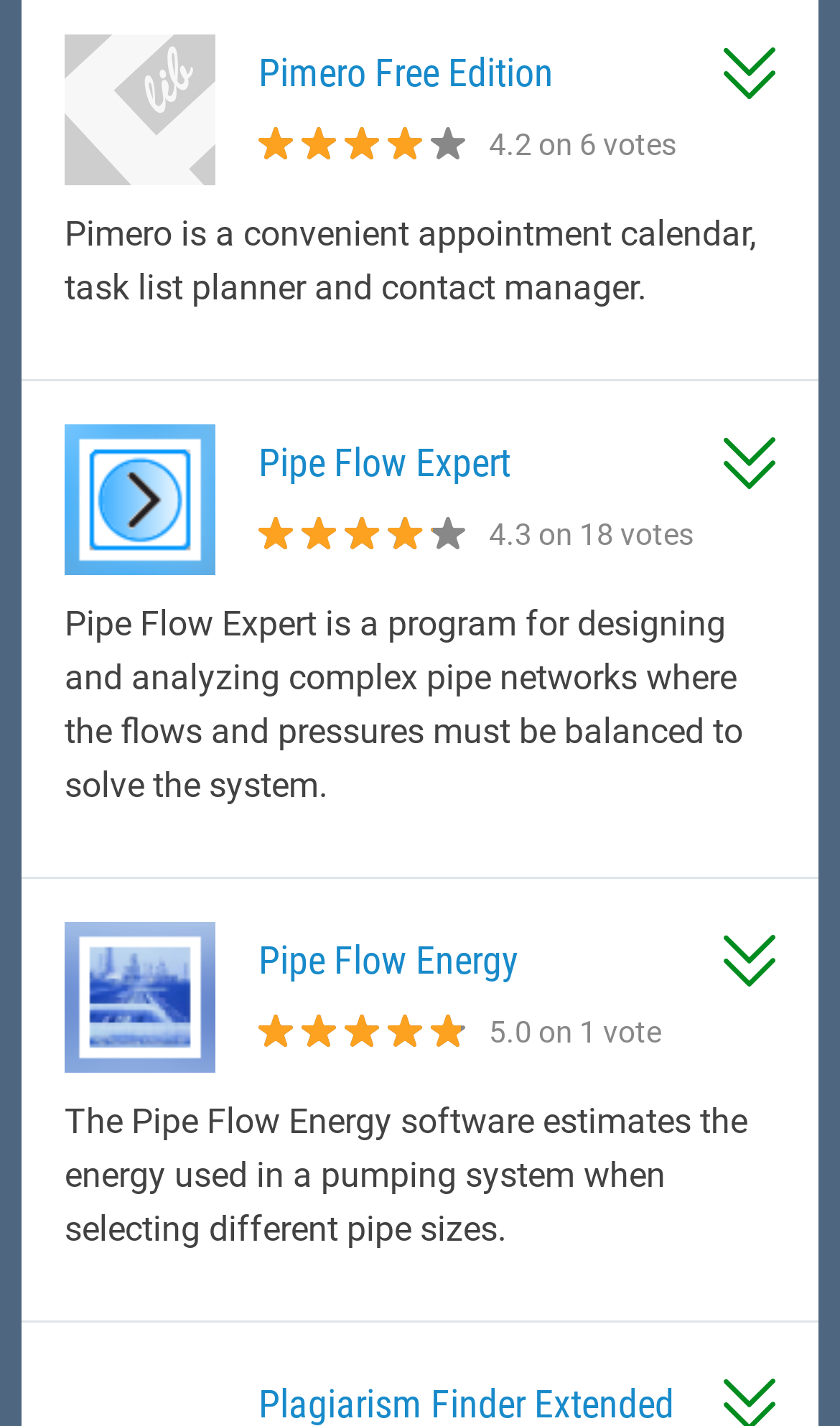Use a single word or phrase to answer the question:
What is the average rating of Pipe Flow Expert?

4.3